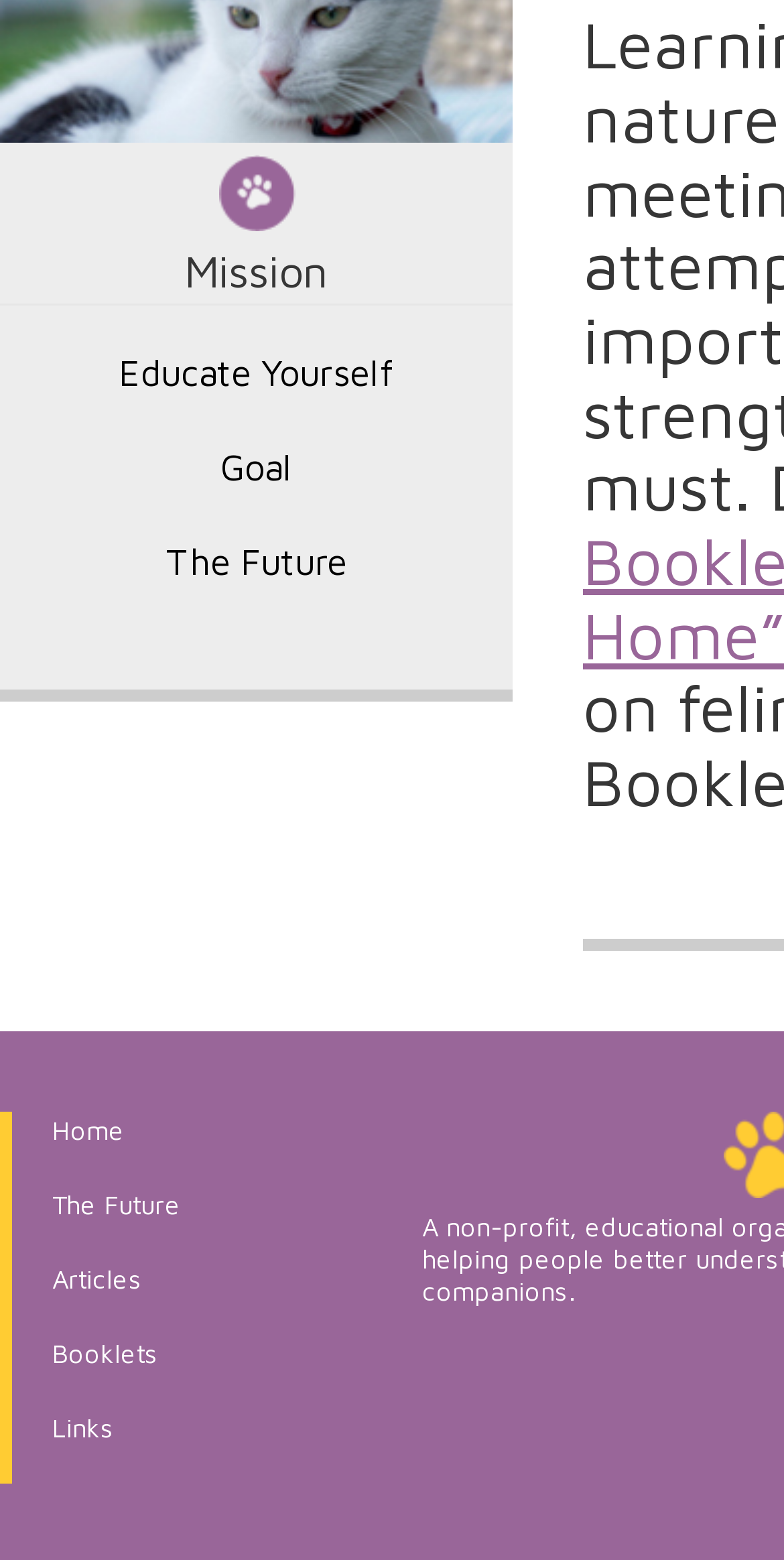Identify the coordinates of the bounding box for the element that must be clicked to accomplish the instruction: "click on the Mission link".

[0.235, 0.157, 0.419, 0.191]